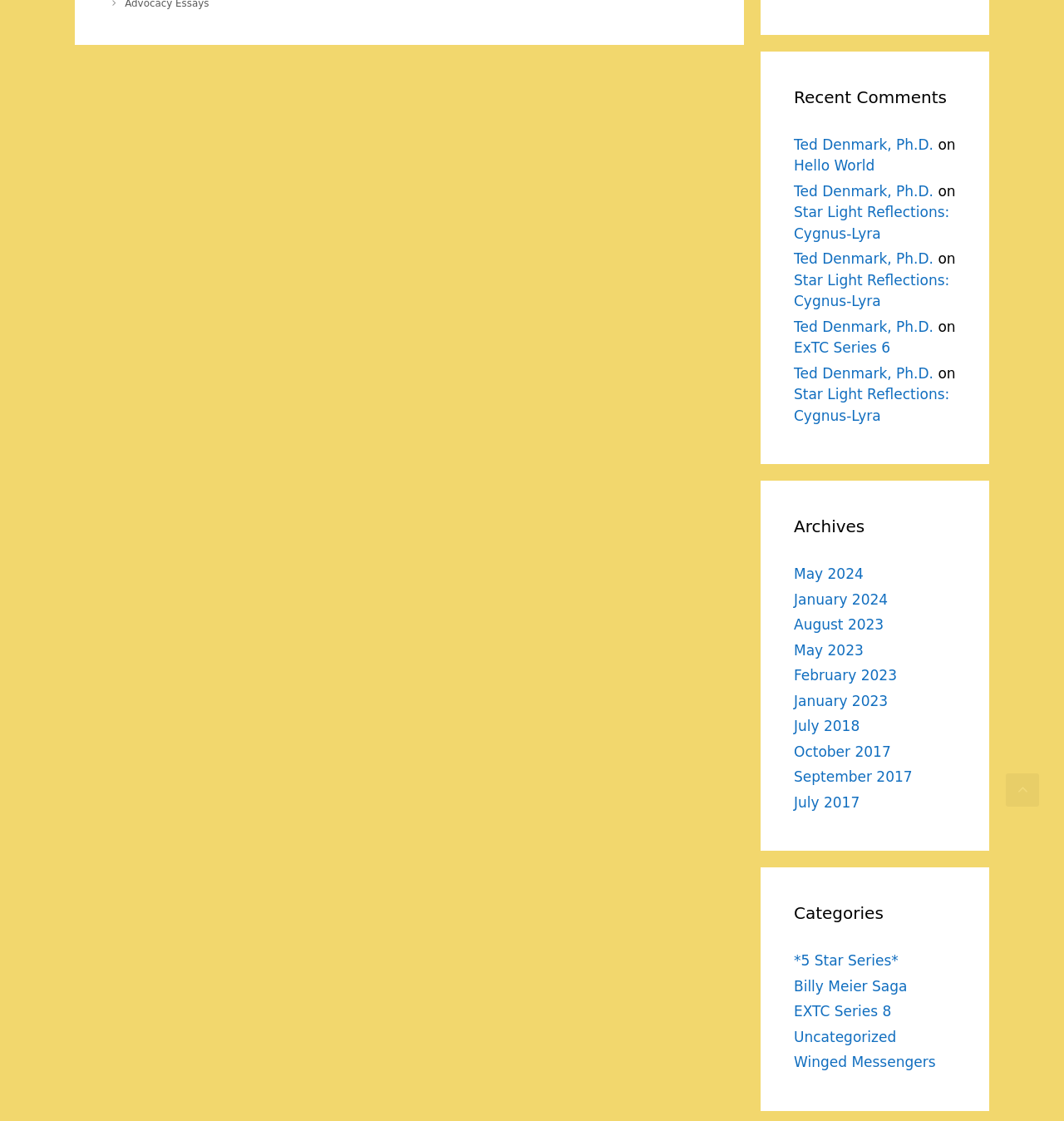Using the given element description, provide the bounding box coordinates (top-left x, top-left y, bottom-right x, bottom-right y) for the corresponding UI element in the screenshot: Star Light Reflections: Cygnus-Lyra

[0.746, 0.344, 0.892, 0.378]